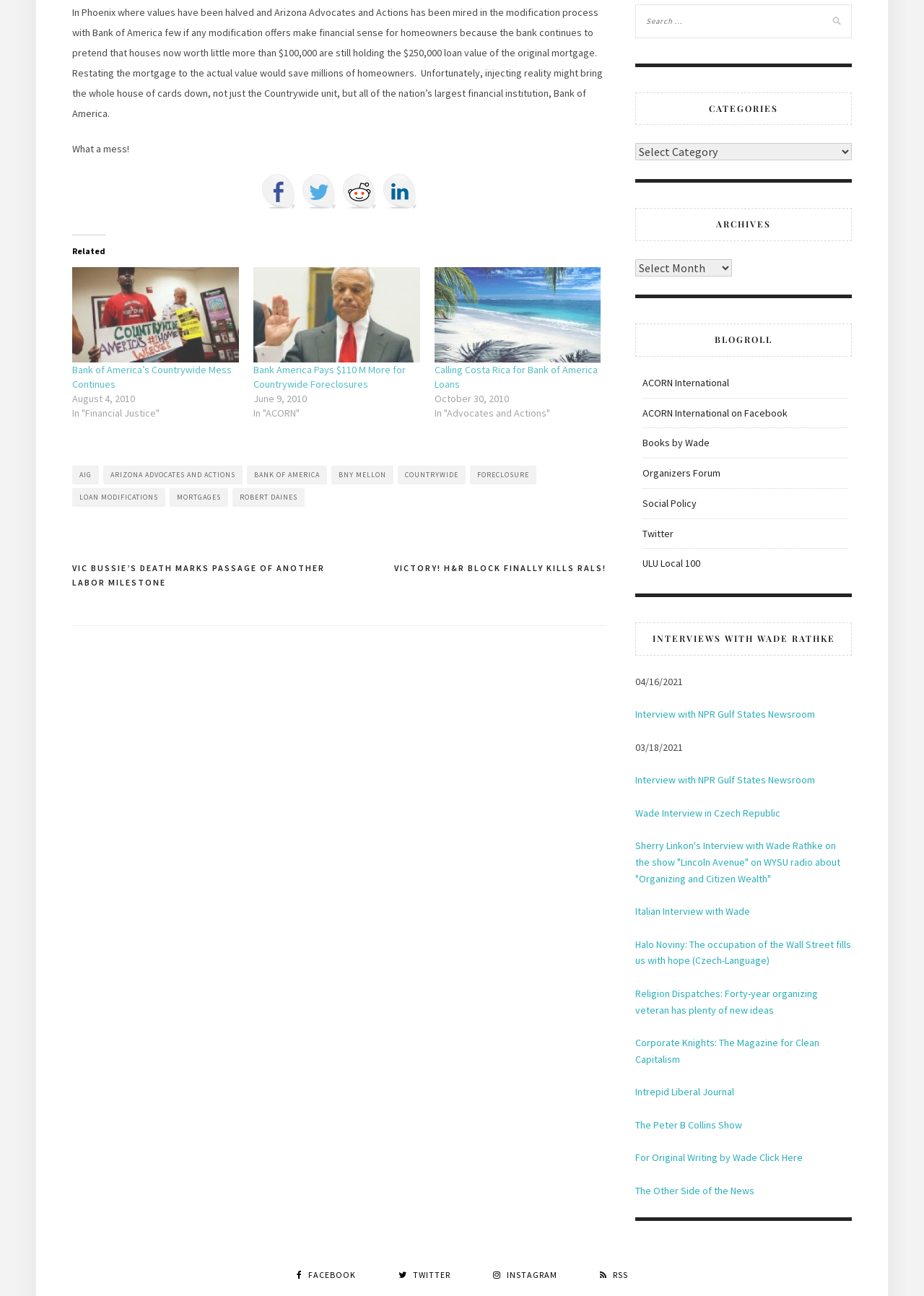Can you find the bounding box coordinates for the element to click on to achieve the instruction: "Search for something"?

[0.688, 0.004, 0.922, 0.035]